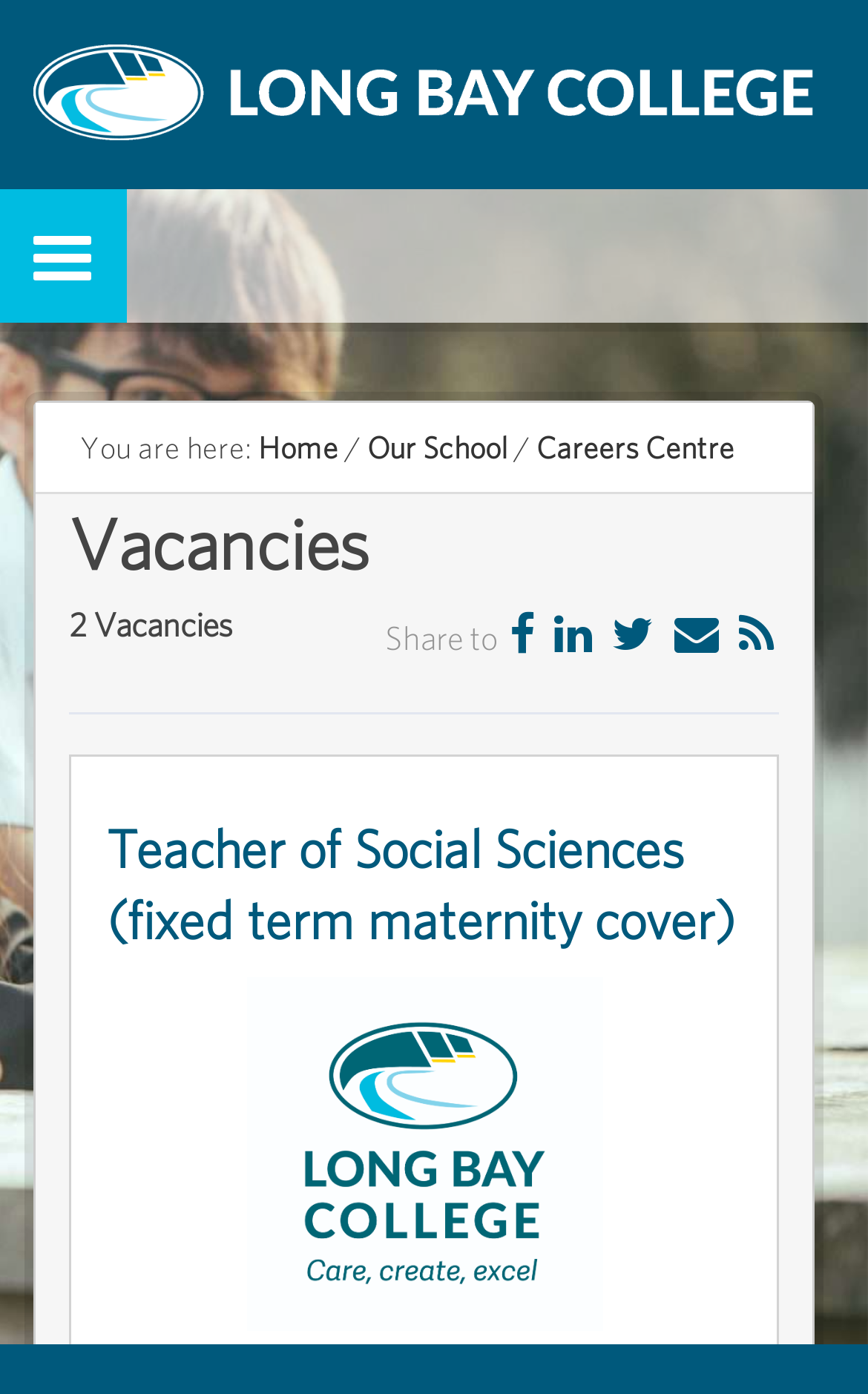Please specify the bounding box coordinates of the area that should be clicked to accomplish the following instruction: "Click the Email link". The coordinates should consist of four float numbers between 0 and 1, i.e., [left, top, right, bottom].

[0.777, 0.434, 0.841, 0.476]